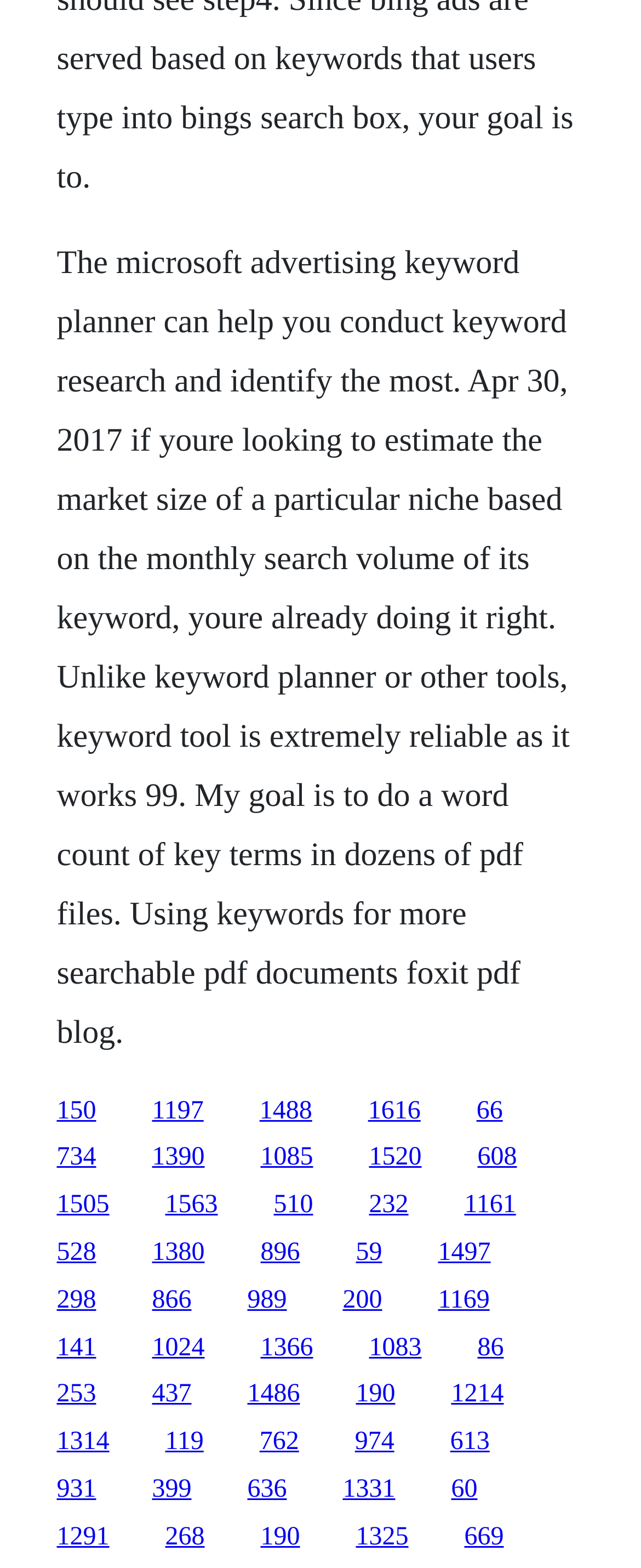Pinpoint the bounding box coordinates of the element you need to click to execute the following instruction: "Click the link '150'". The bounding box should be represented by four float numbers between 0 and 1, in the format [left, top, right, bottom].

[0.088, 0.699, 0.15, 0.717]